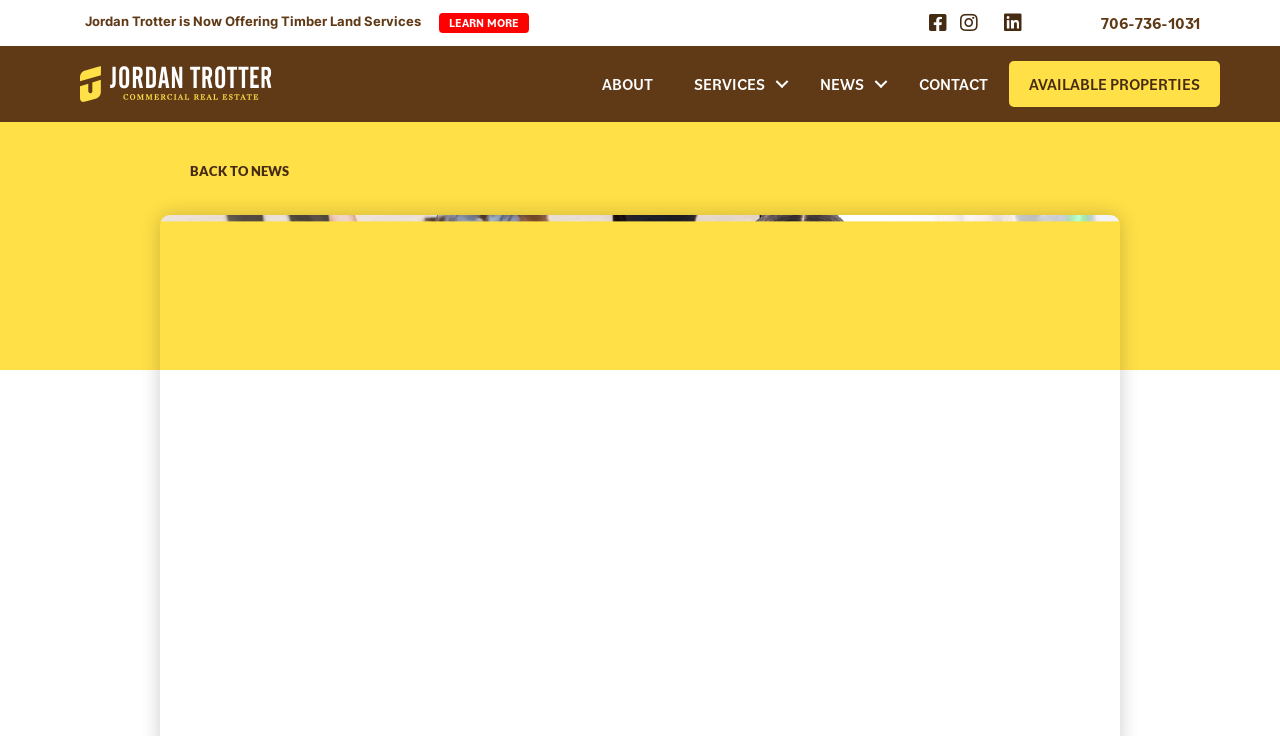What is the phone number to contact Jordan Trotter? Based on the image, give a response in one word or a short phrase.

706-736-1031